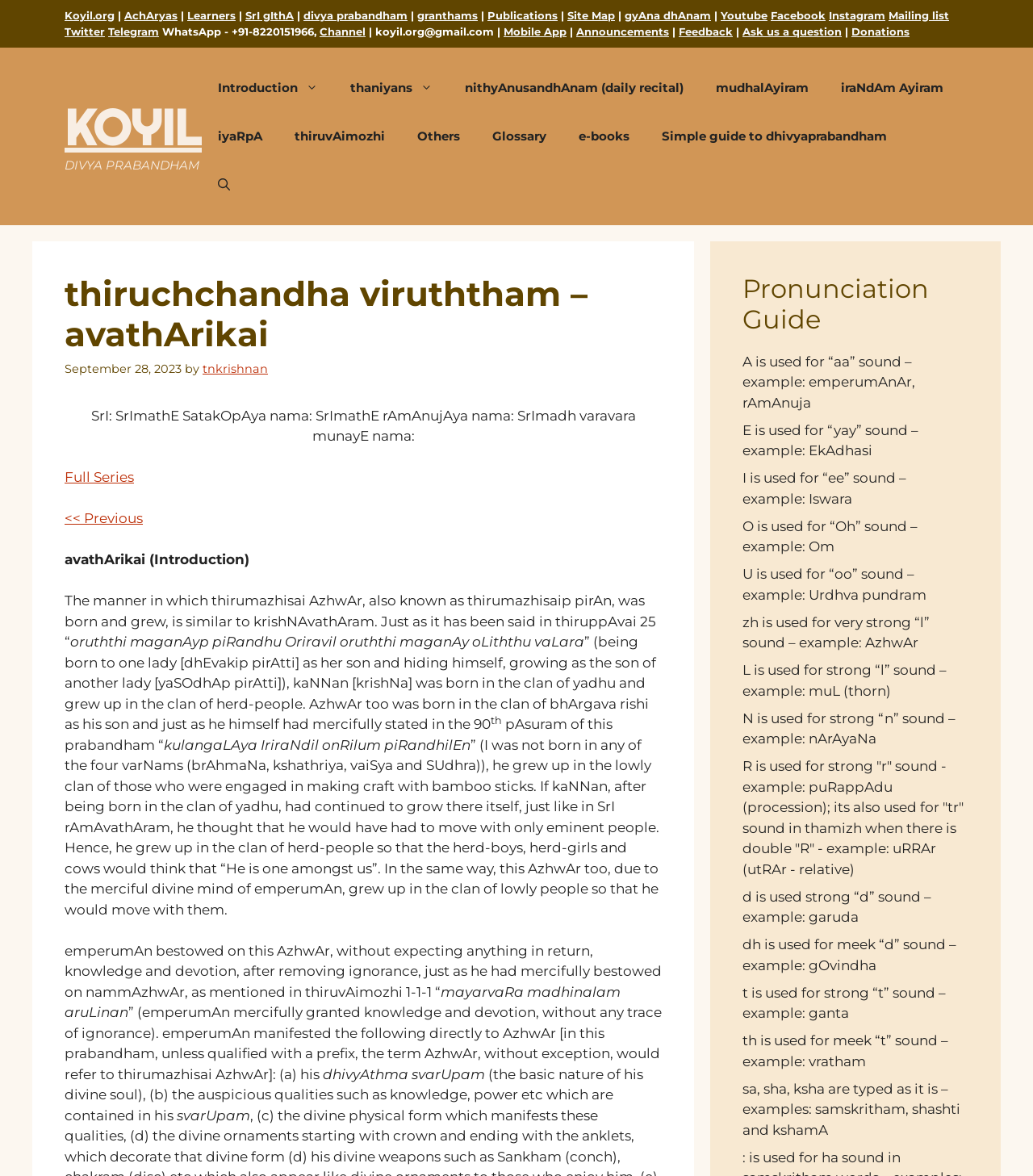Please determine the bounding box of the UI element that matches this description: divya prabandham. The coordinates should be given as (top-left x, top-left y, bottom-right x, bottom-right y), with all values between 0 and 1.

[0.294, 0.008, 0.395, 0.019]